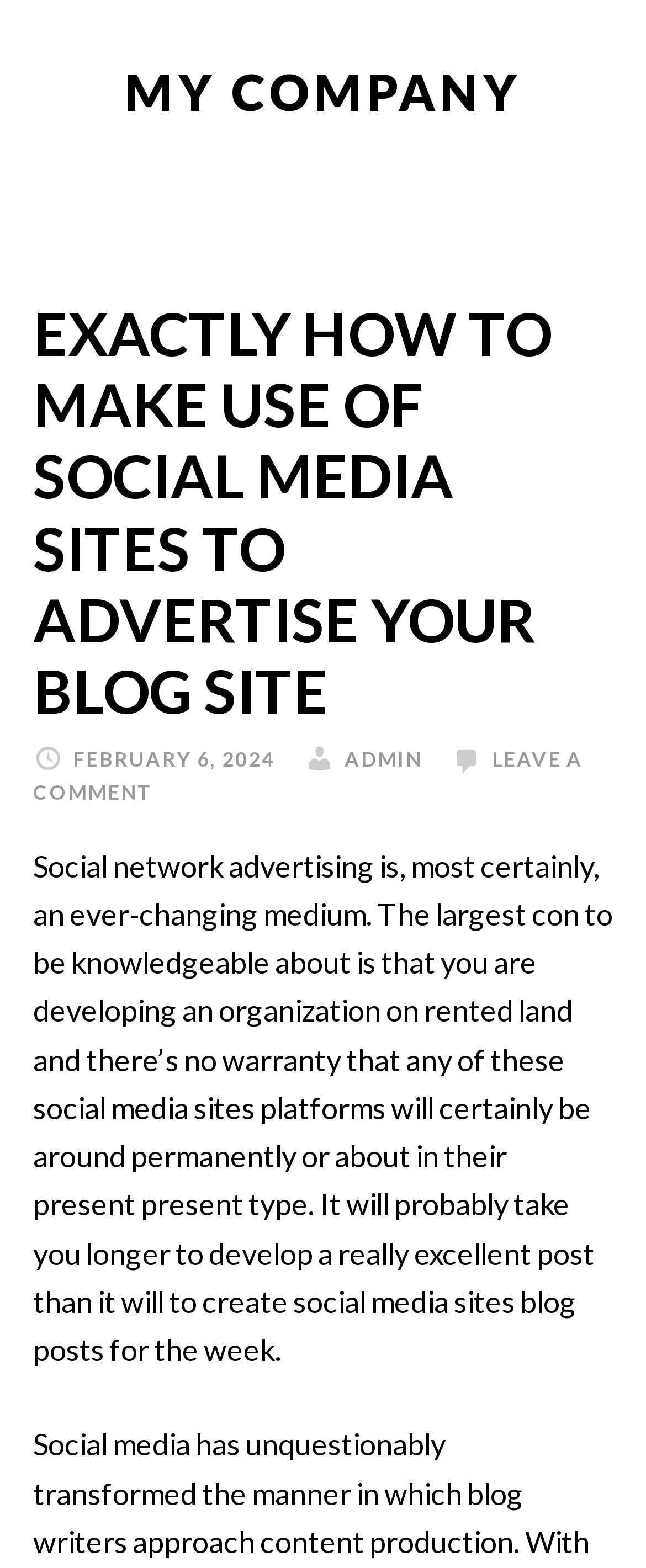Answer the following inquiry with a single word or phrase:
What is the main topic of the article?

Social media advertising